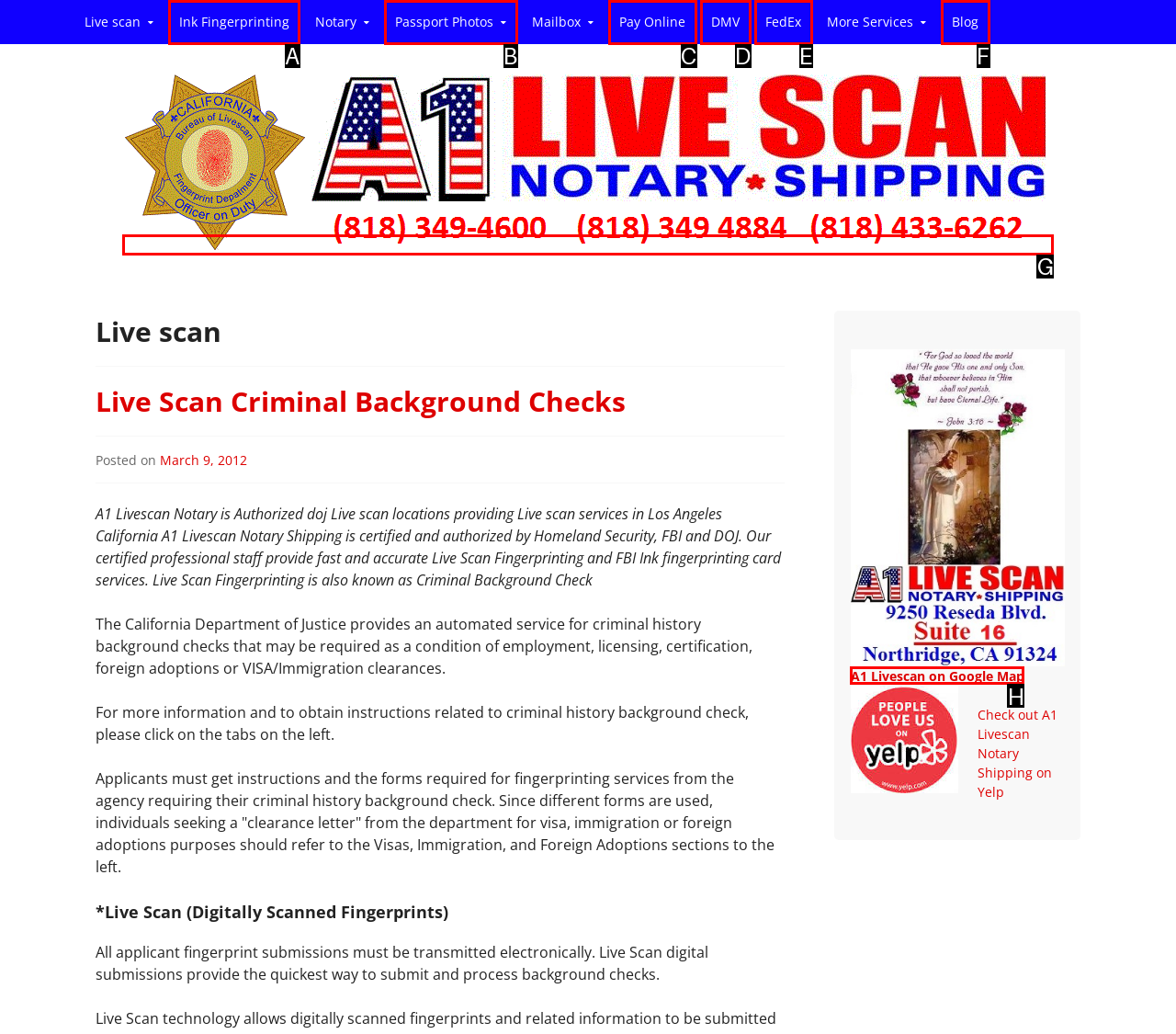Which letter corresponds to the correct option to complete the task: Click on Live Scan Fingerprinting?
Answer with the letter of the chosen UI element.

A